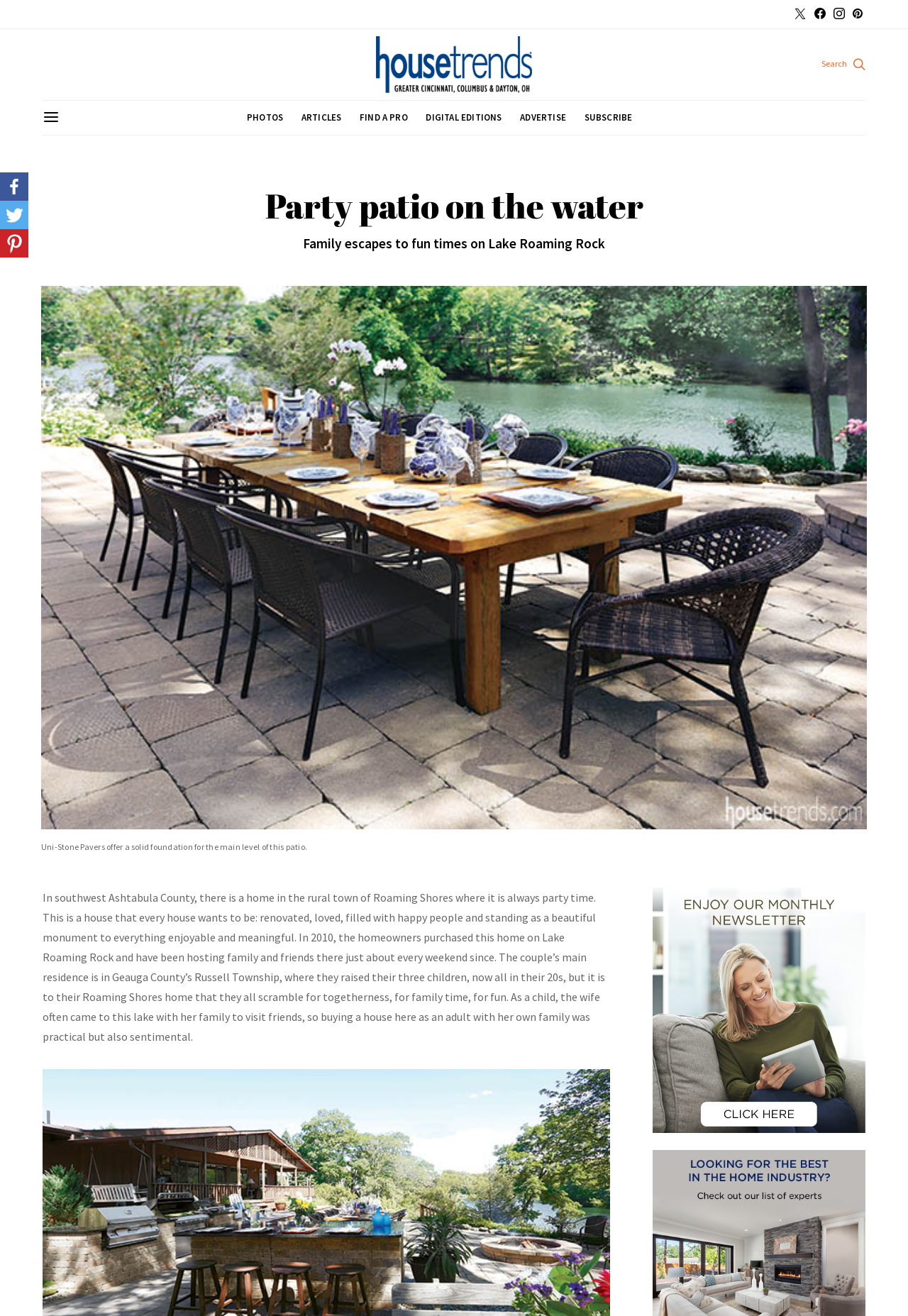Please specify the coordinates of the bounding box for the element that should be clicked to carry out this instruction: "Read articles". The coordinates must be four float numbers between 0 and 1, formatted as [left, top, right, bottom].

[0.332, 0.077, 0.376, 0.102]